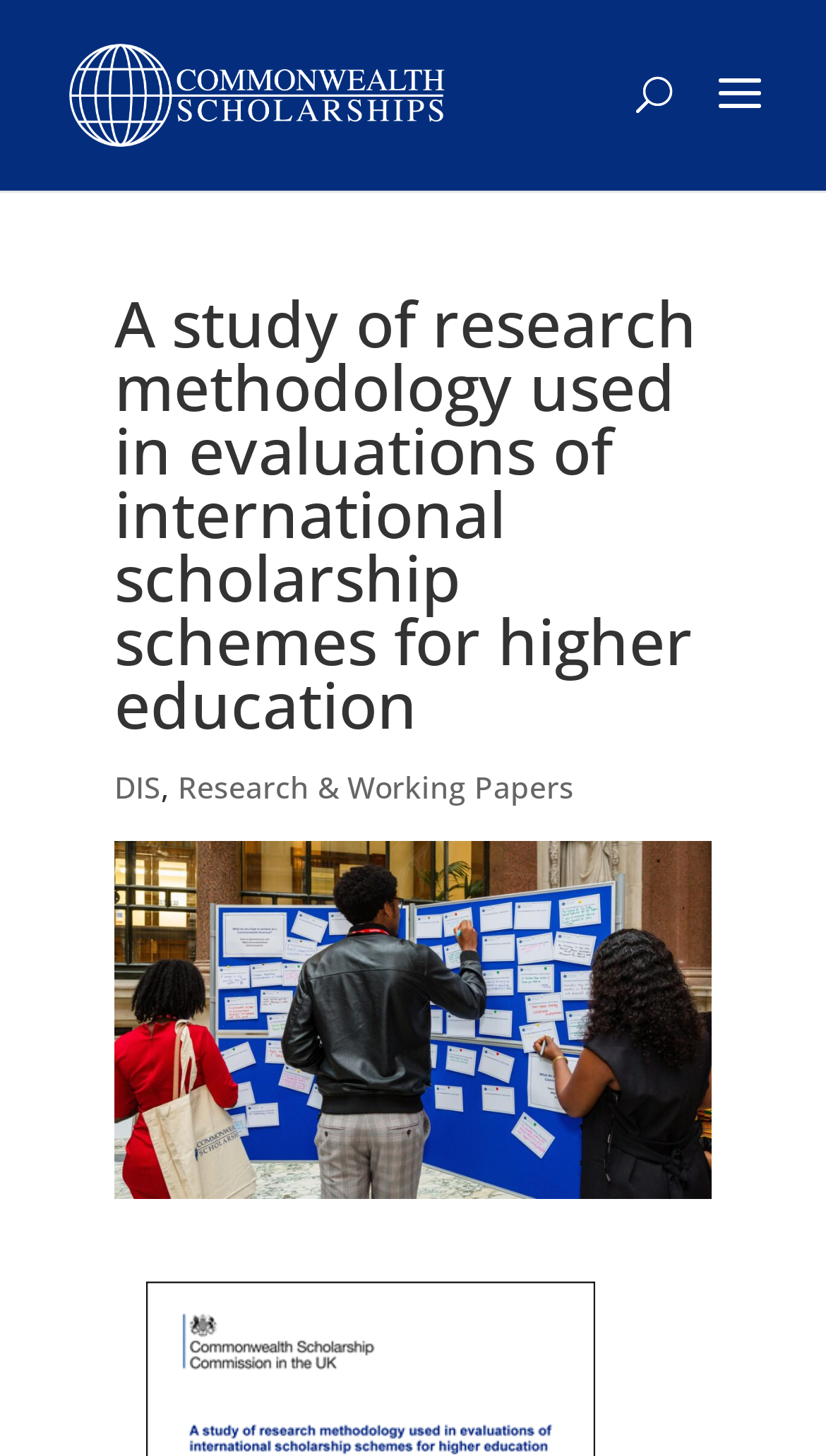What is the event where the scholars are sharing feedback?
Provide a well-explained and detailed answer to the question.

The image description mentions that the scholars are sharing feedback on a comment board 'at a CSC event', which suggests that the event is organized by the Commonwealth Scholarship Commission (CSC).